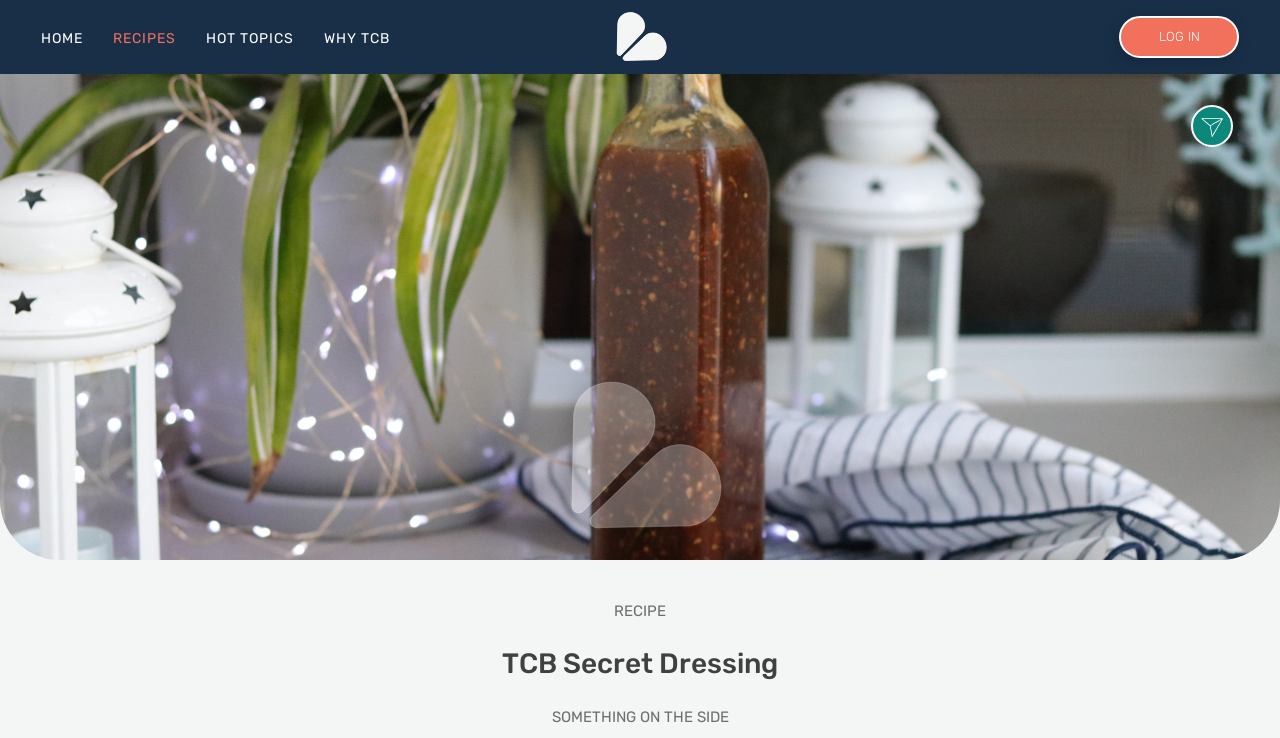What is the category of the recipe?
Answer the question with as much detail as possible.

I determined the answer by looking at the StaticText element 'SOMETHING ON THE SIDE' which is likely to be the category or type of the recipe.